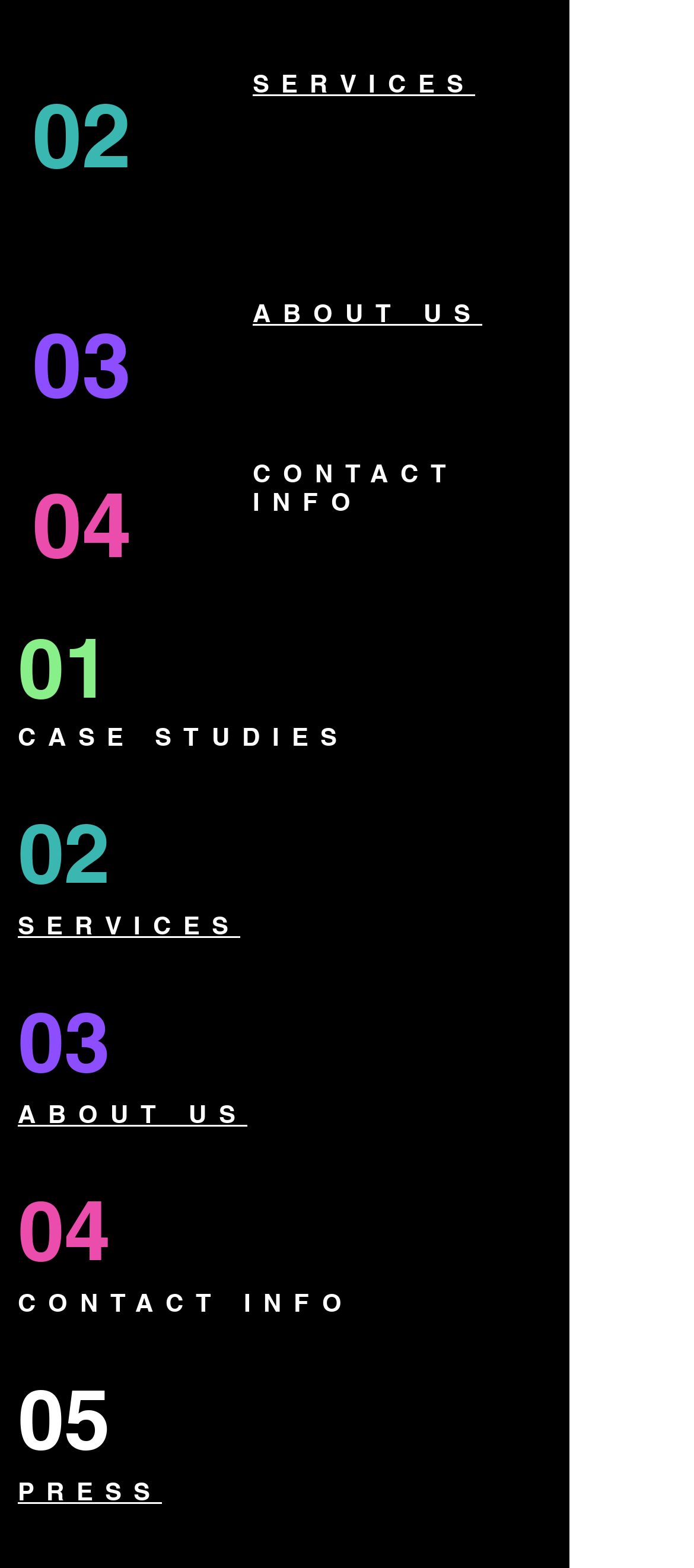How many links are there in total on the webpage?
Look at the image and answer with only one word or phrase.

15